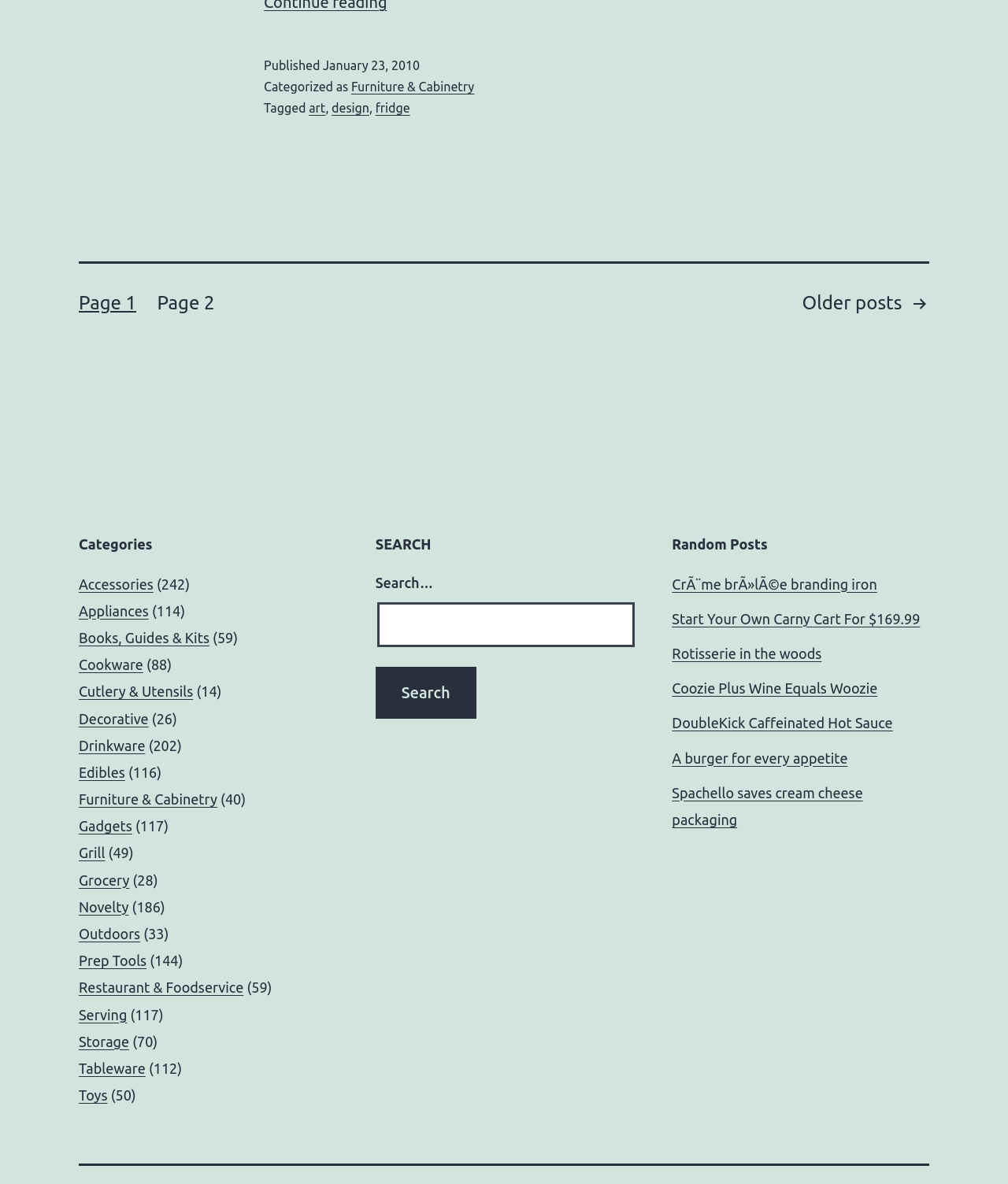How many posts are in the 'Accessories' category?
Please elaborate on the answer to the question with detailed information.

I found the number of posts in the 'Accessories' category by looking at the 'Categories' section of the webpage, where it lists the categories and their corresponding number of posts, and I found that the 'Accessories' category has 242 posts.